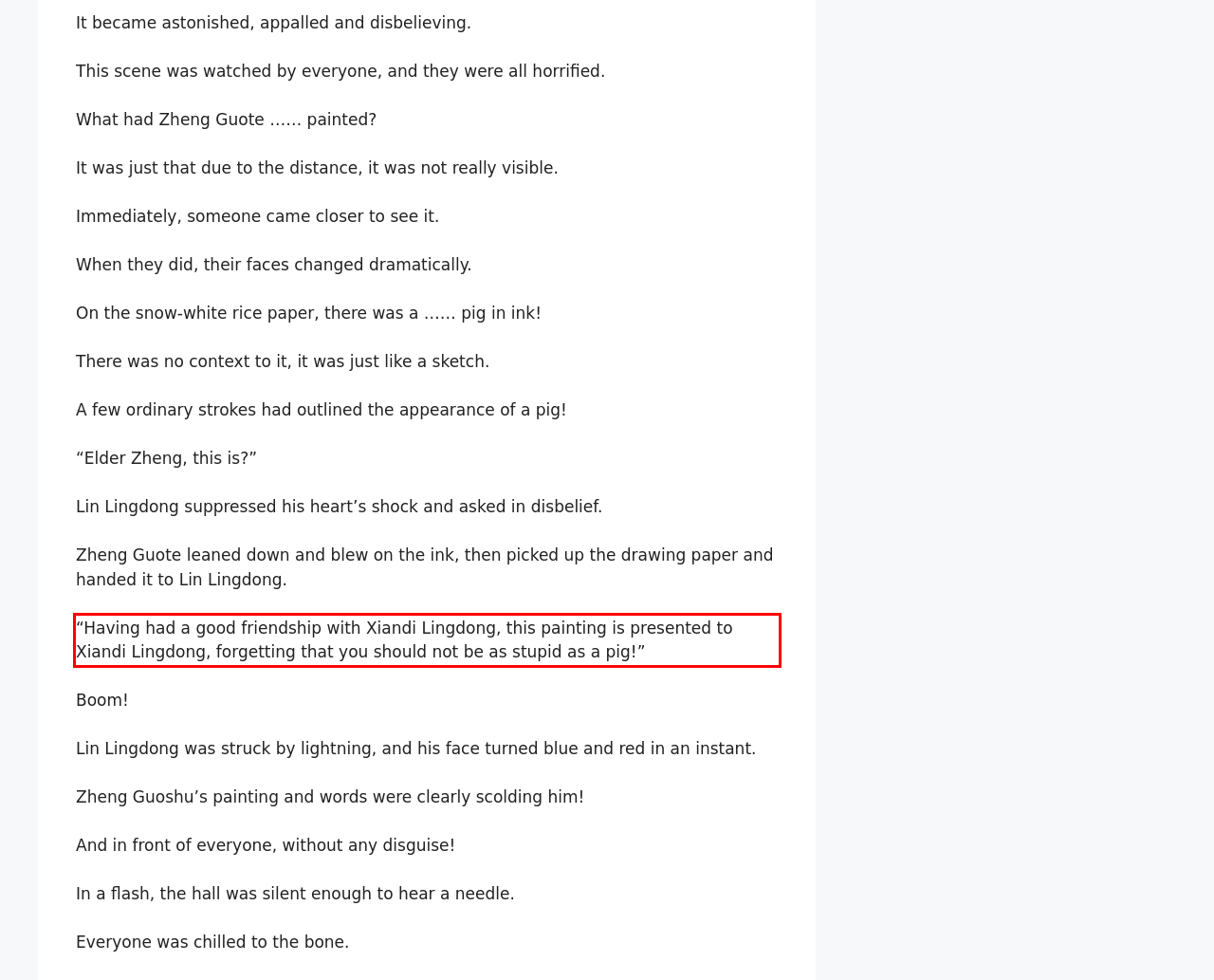Analyze the webpage screenshot and use OCR to recognize the text content in the red bounding box.

“Having had a good friendship with Xiandi Lingdong, this painting is presented to Xiandi Lingdong, forgetting that you should not be as stupid as a pig!”